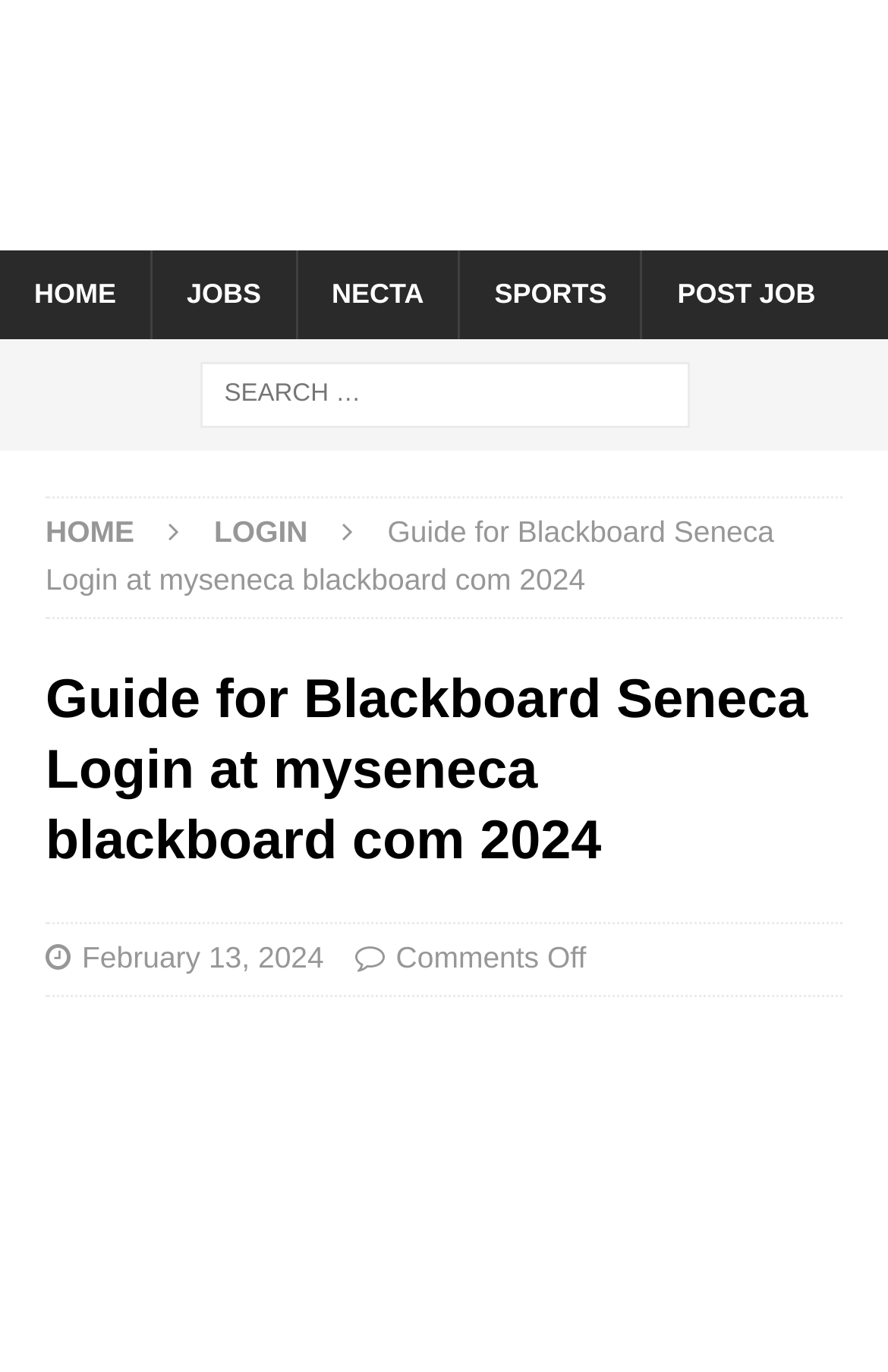Please specify the bounding box coordinates of the clickable region to carry out the following instruction: "View the article about How Long Will I Take from Boston to New York on a Flight". The coordinates should be four float numbers between 0 and 1, in the format [left, top, right, bottom].

None